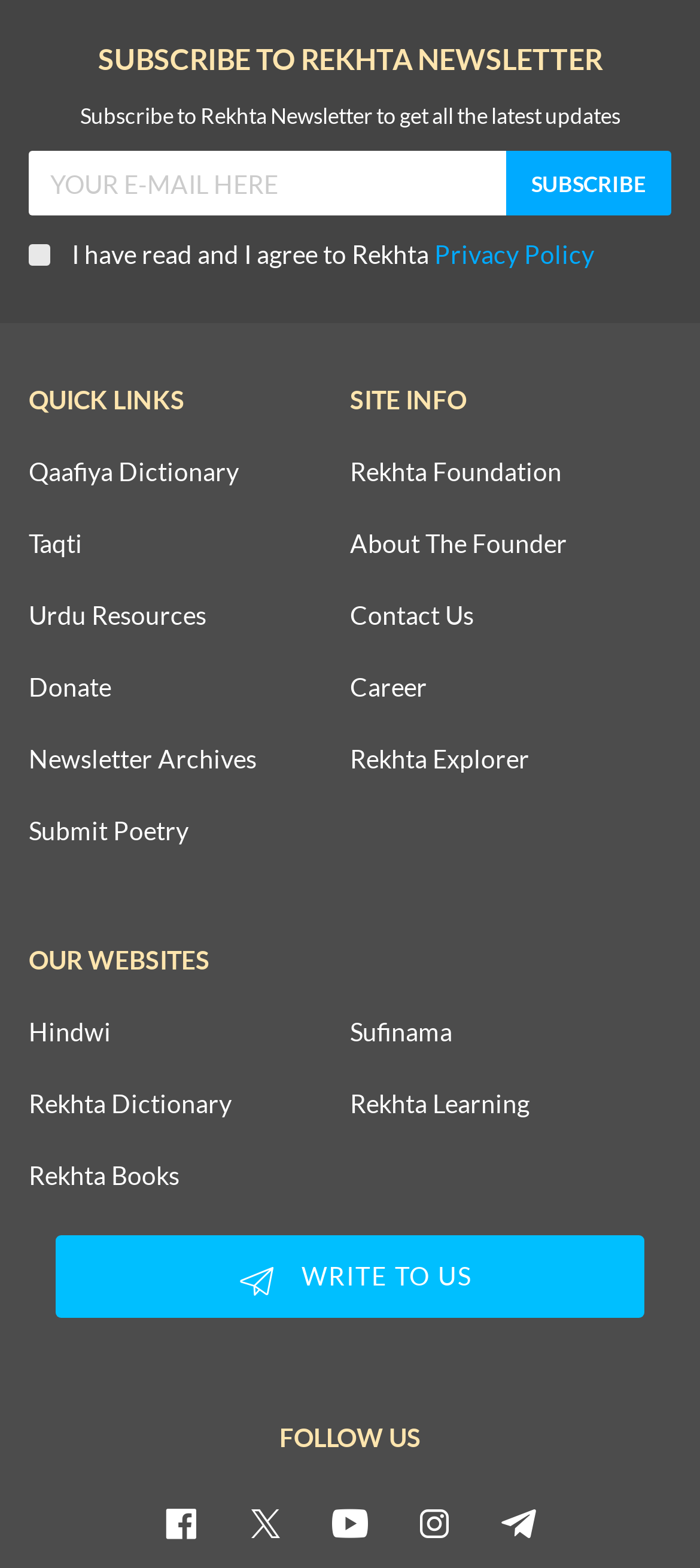What is the purpose of the 'SUBSCRIBE' button?
Look at the image and provide a short answer using one word or a phrase.

Subscribe to newsletter